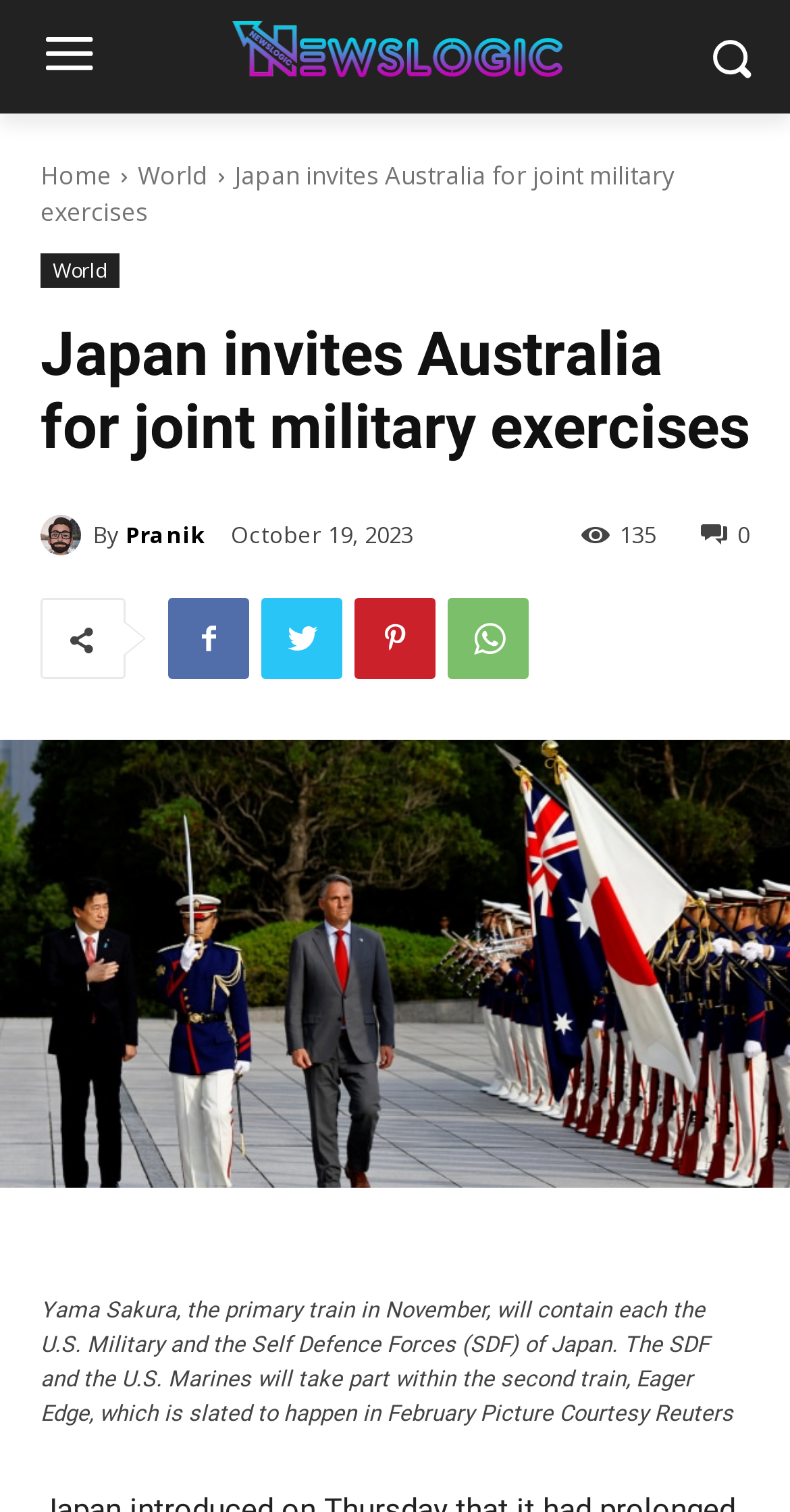What is the date of the article?
Look at the image and respond with a one-word or short phrase answer.

October 19, 2023